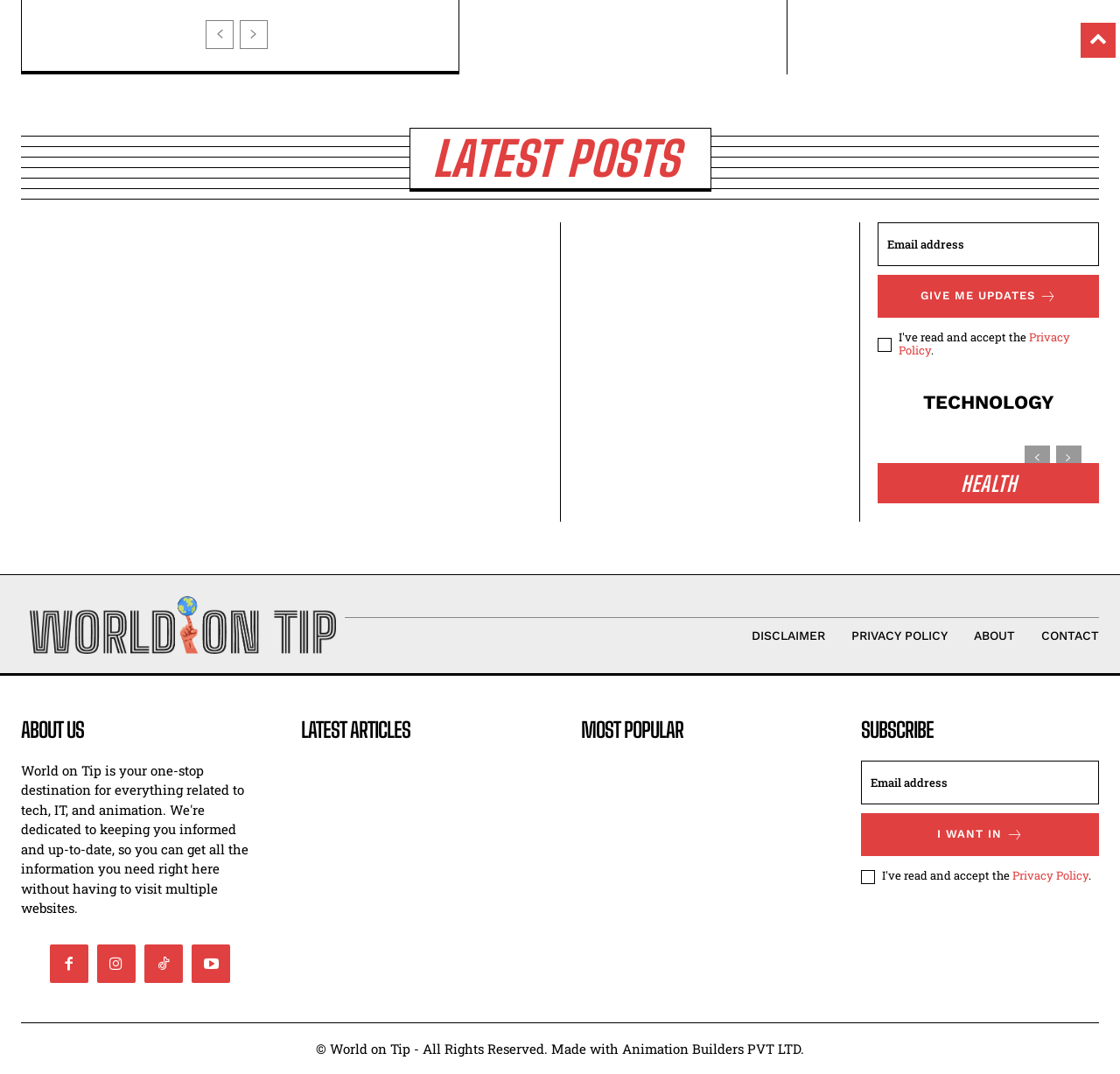Can you find the bounding box coordinates for the element to click on to achieve the instruction: "enter email address"?

[0.784, 0.207, 0.981, 0.248]